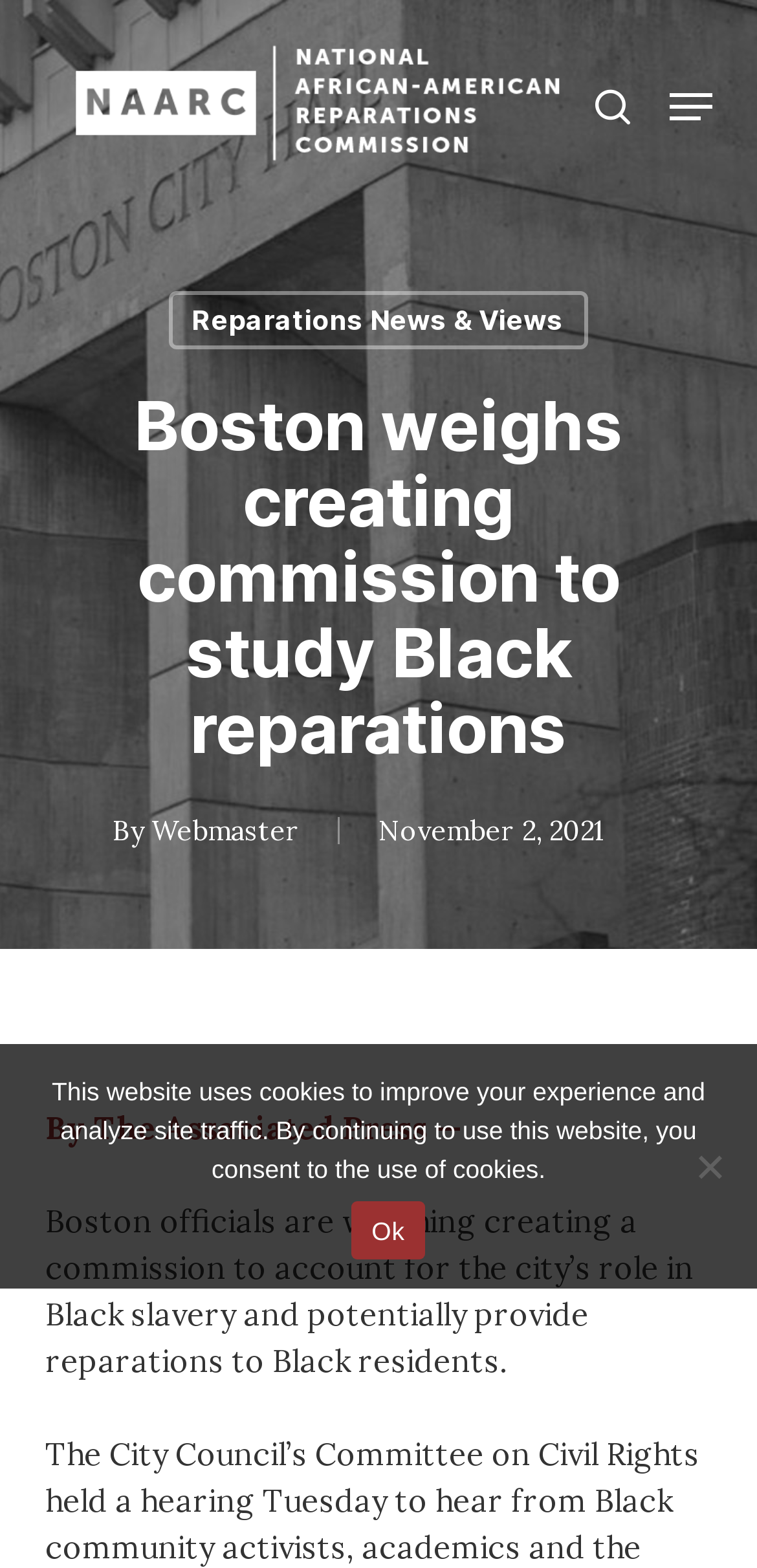Pinpoint the bounding box coordinates of the clickable element needed to complete the instruction: "Read Reparations News & Views". The coordinates should be provided as four float numbers between 0 and 1: [left, top, right, bottom].

[0.222, 0.186, 0.776, 0.223]